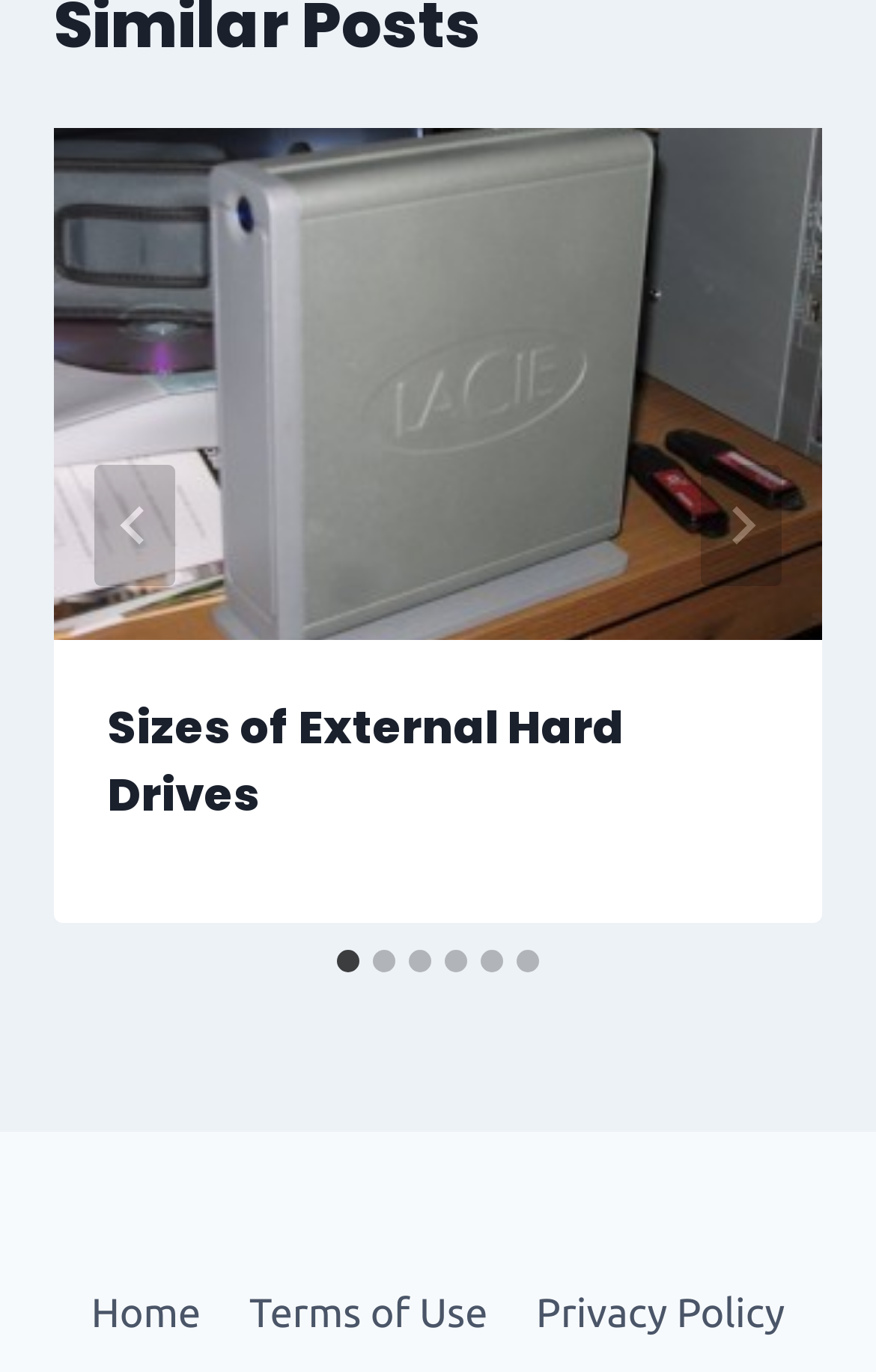Please find the bounding box coordinates of the element that needs to be clicked to perform the following instruction: "Go to the last slide". The bounding box coordinates should be four float numbers between 0 and 1, represented as [left, top, right, bottom].

[0.108, 0.339, 0.2, 0.427]